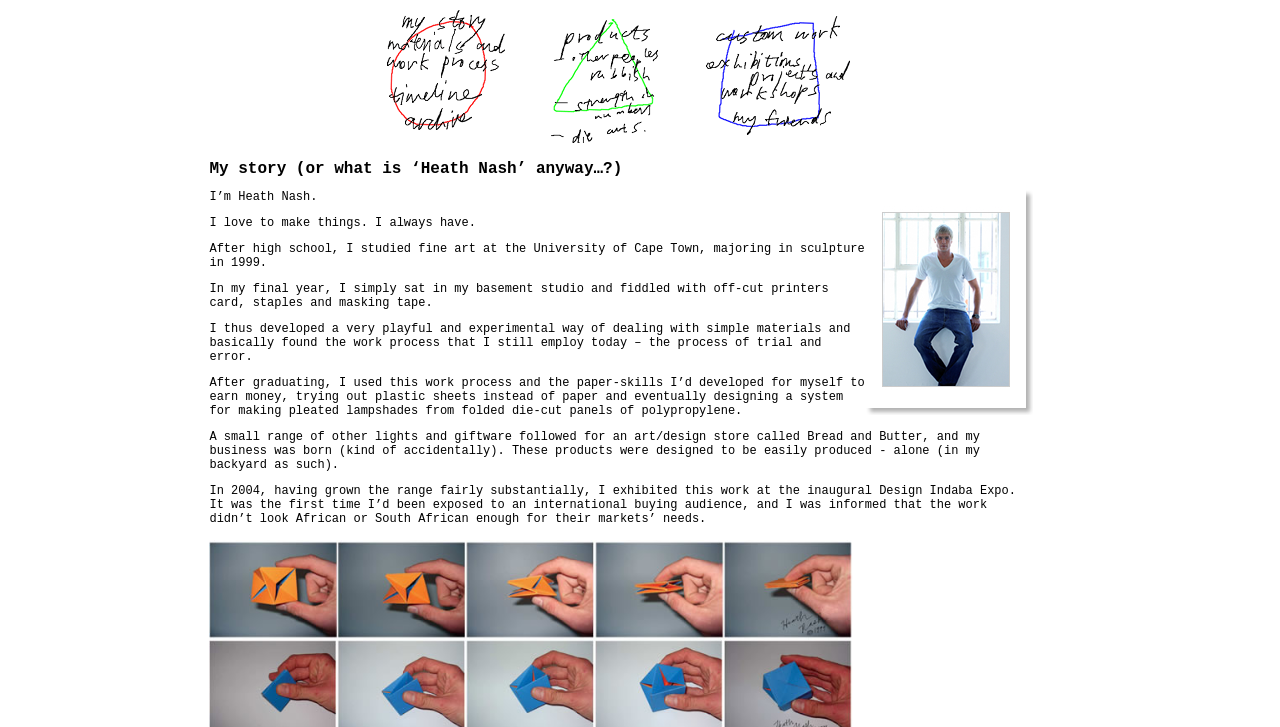What is the first item in the 'my story materials and work process timeline archive' section?
Look at the image and answer the question with a single word or phrase.

my story